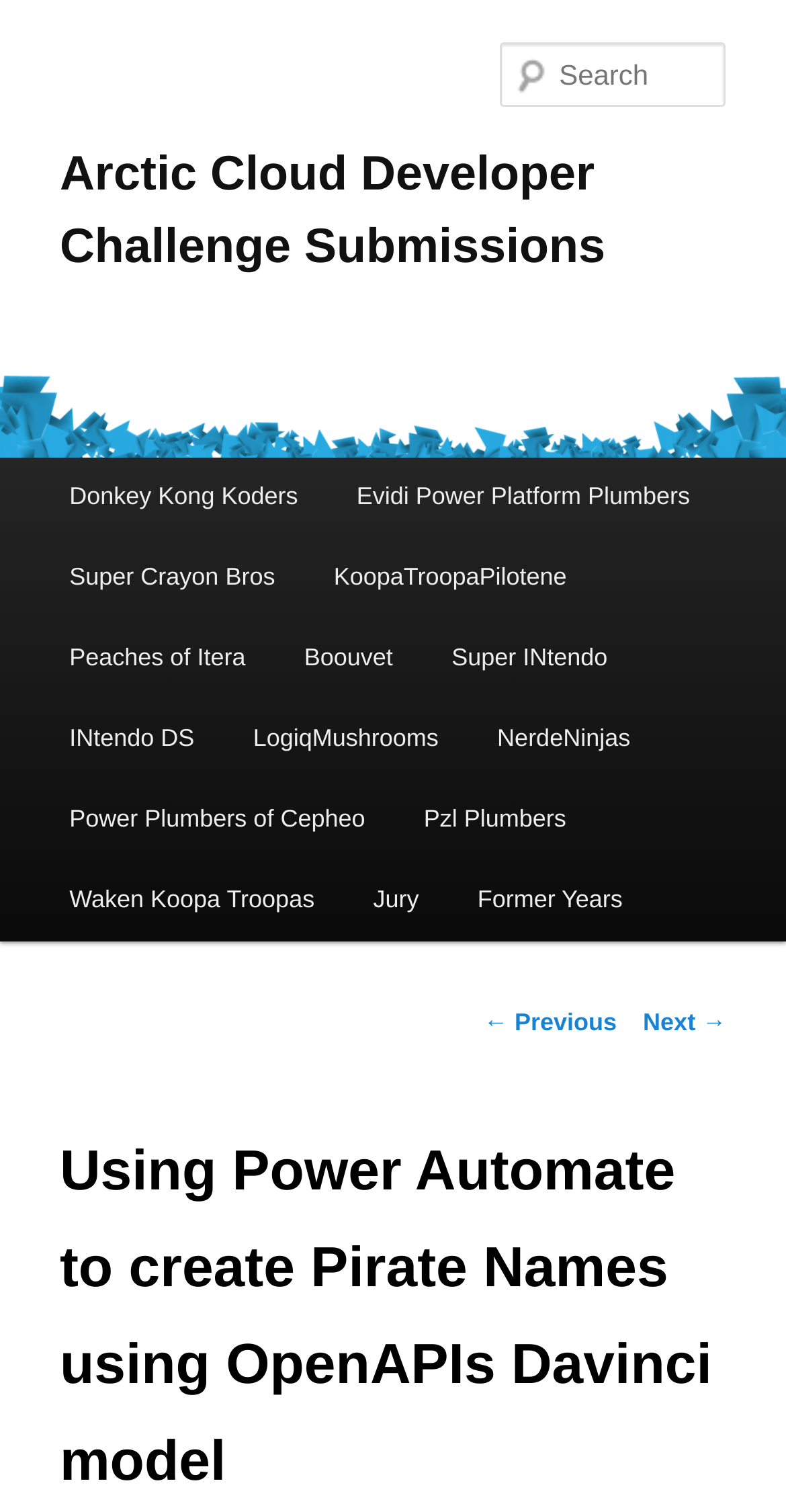Refer to the image and provide an in-depth answer to the question:
How many teams are listed?

I counted the number of links under the 'Main menu' heading, which represent different teams. There are 17 links, each corresponding to a team name.